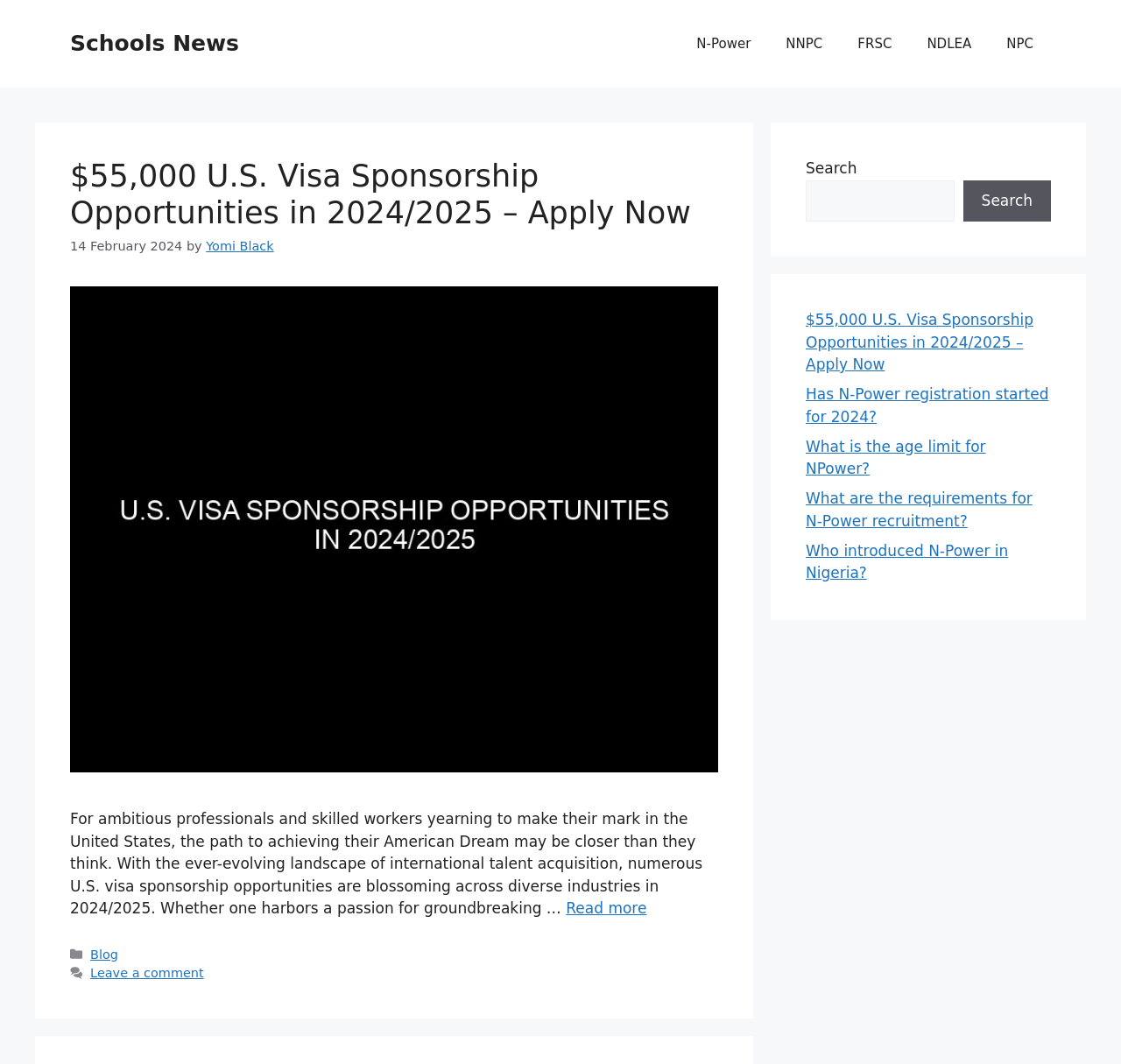Give a detailed account of the webpage's layout and content.

The webpage is about Schools News, with a prominent banner at the top displaying the site's name. Below the banner, there is a navigation menu with five links: N-Power, NNPC, FRSC, NDLEA, and NPC. 

The main content of the page is an article with a heading that reads "$55,000 U.S. Visa Sponsorship Opportunities in 2024/2025 – Apply Now". The article has a time stamp of "14 February 2024" and is attributed to "Yomi Black". The article's content is a lengthy text that discusses U.S. visa sponsorship opportunities for ambitious professionals and skilled workers. 

There is an image related to the article, and a link to read more about the topic. At the bottom of the article, there is a footer section with links to categories, a blog, and an option to leave a comment.

To the right of the main content, there are two complementary sections. The top section contains a search bar with a search button. The bottom section displays four links to related articles, including the same "$55,000 U.S. Visa Sponsorship Opportunities in 2024/2025 – Apply Now" article, as well as three other articles about N-Power registration and requirements.